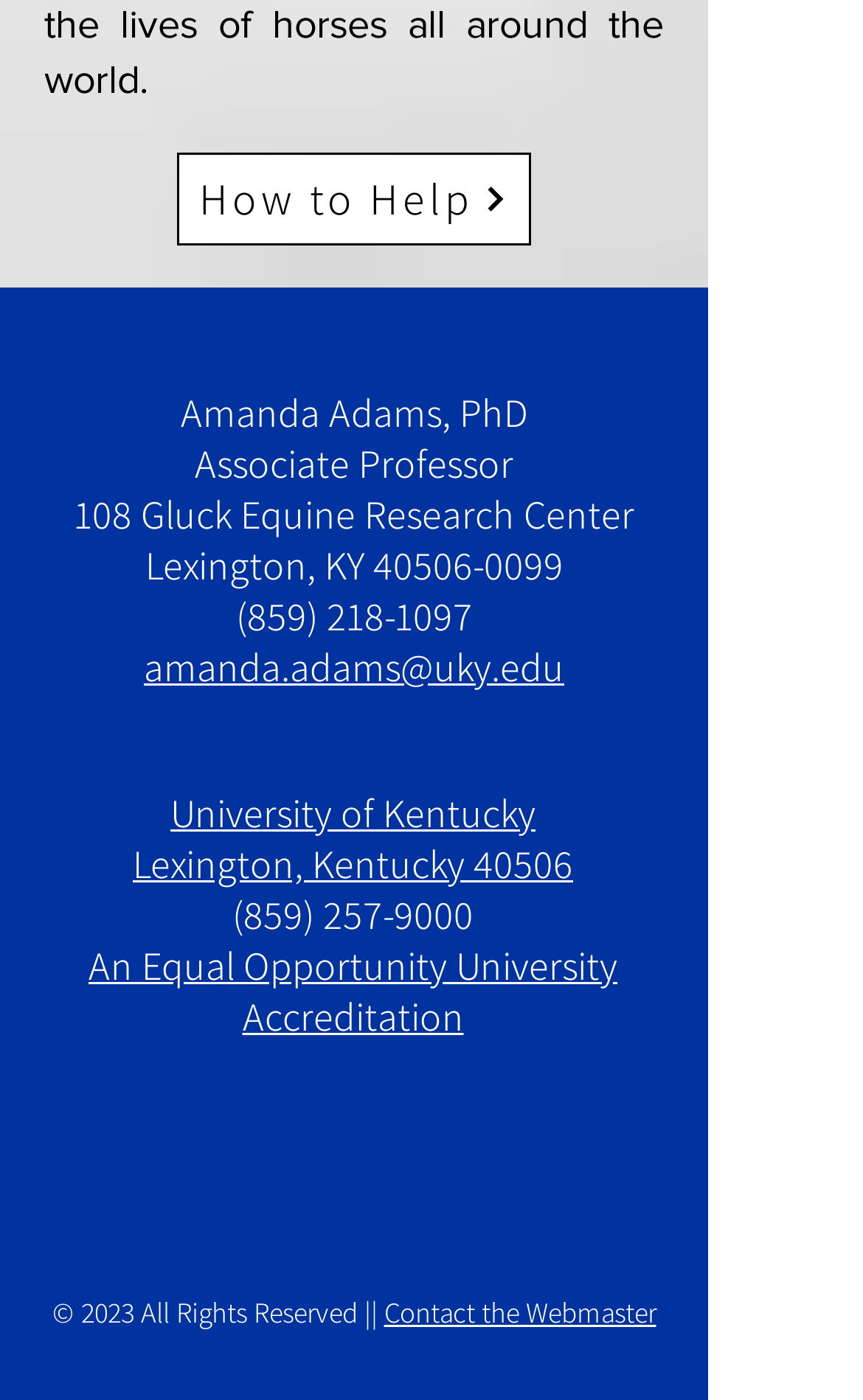Highlight the bounding box coordinates of the element that should be clicked to carry out the following instruction: "Check the accreditation". The coordinates must be given as four float numbers ranging from 0 to 1, i.e., [left, top, right, bottom].

[0.281, 0.708, 0.537, 0.744]